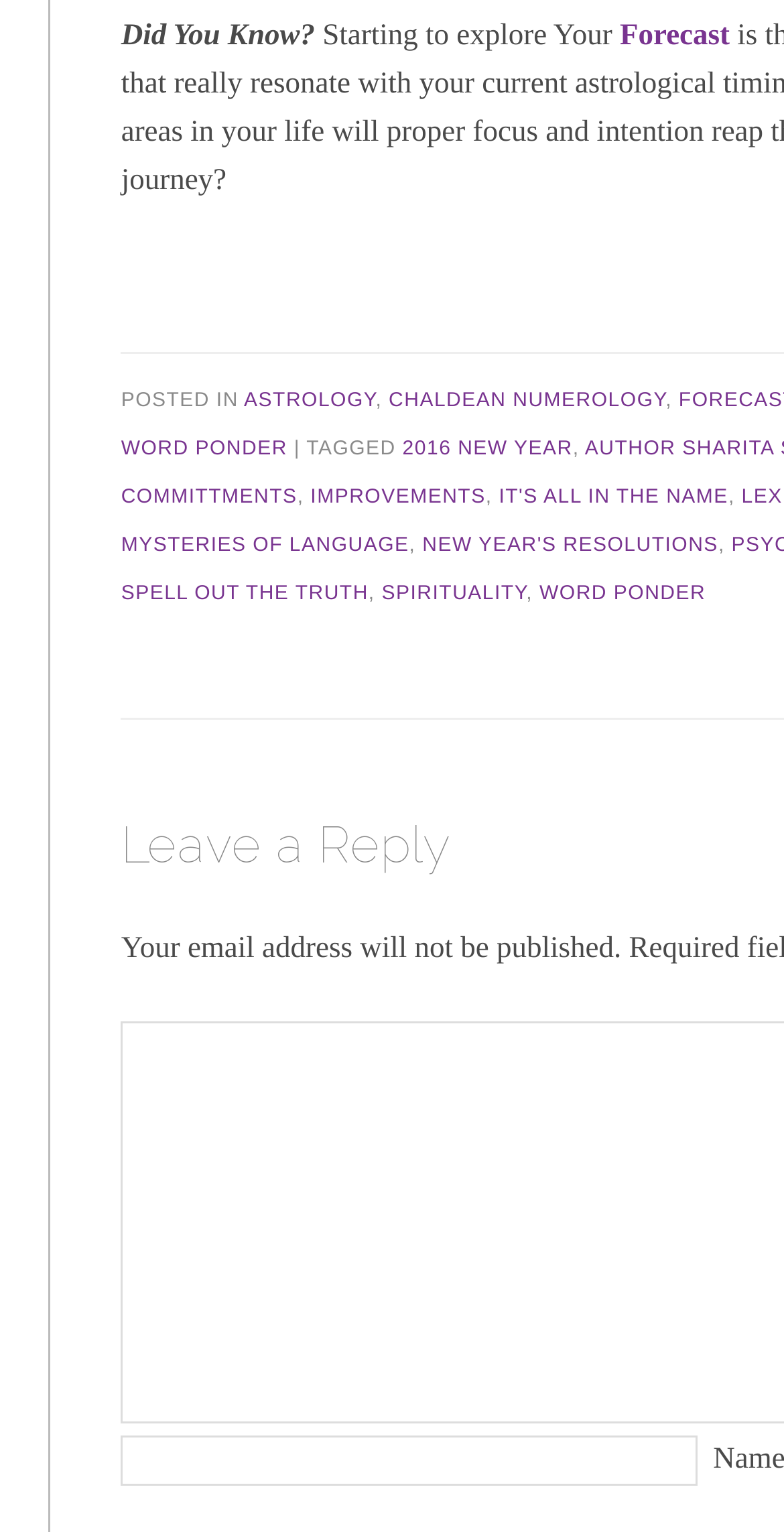Please identify the bounding box coordinates of the clickable element to fulfill the following instruction: "Click on the WORD PONDER link". The coordinates should be four float numbers between 0 and 1, i.e., [left, top, right, bottom].

[0.154, 0.286, 0.367, 0.301]